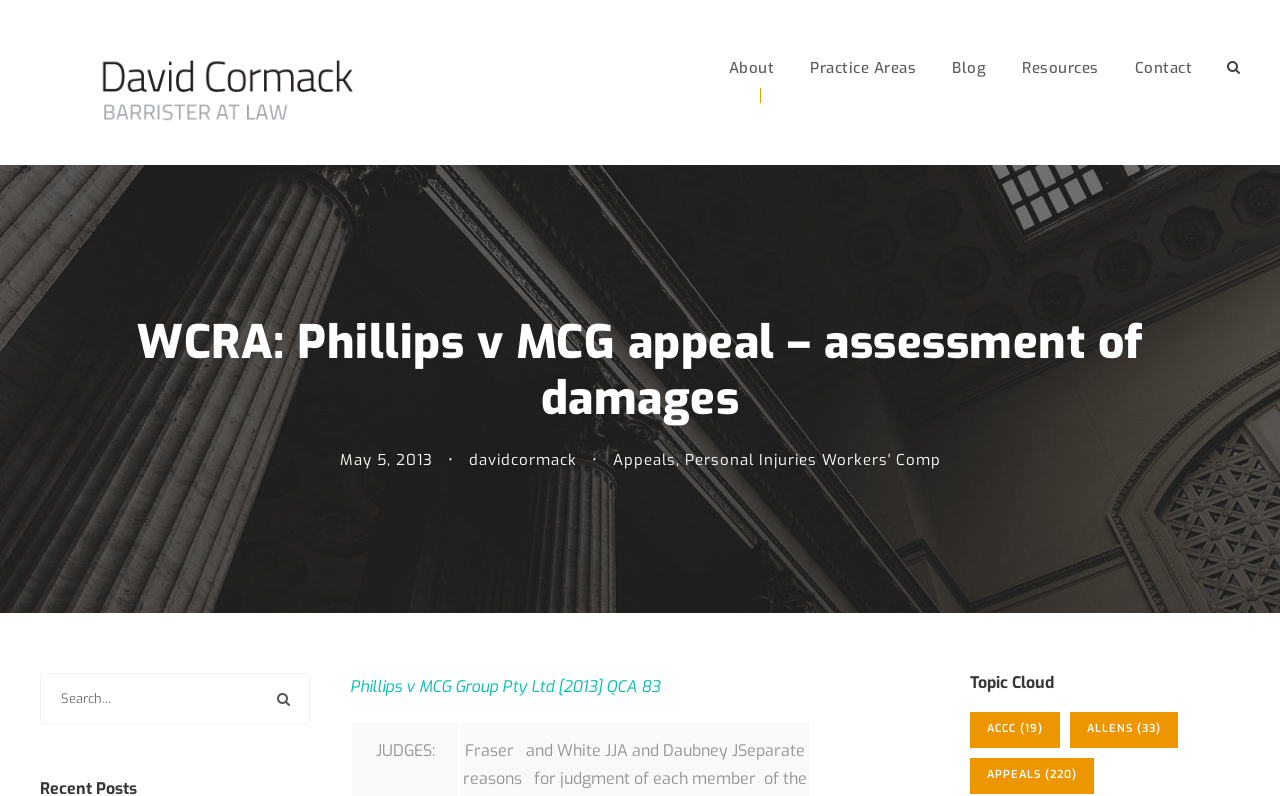Point out the bounding box coordinates of the section to click in order to follow this instruction: "Read the 'Phillips v MCG Group Pty Ltd [2013] QCA 83' case".

[0.273, 0.85, 0.516, 0.876]